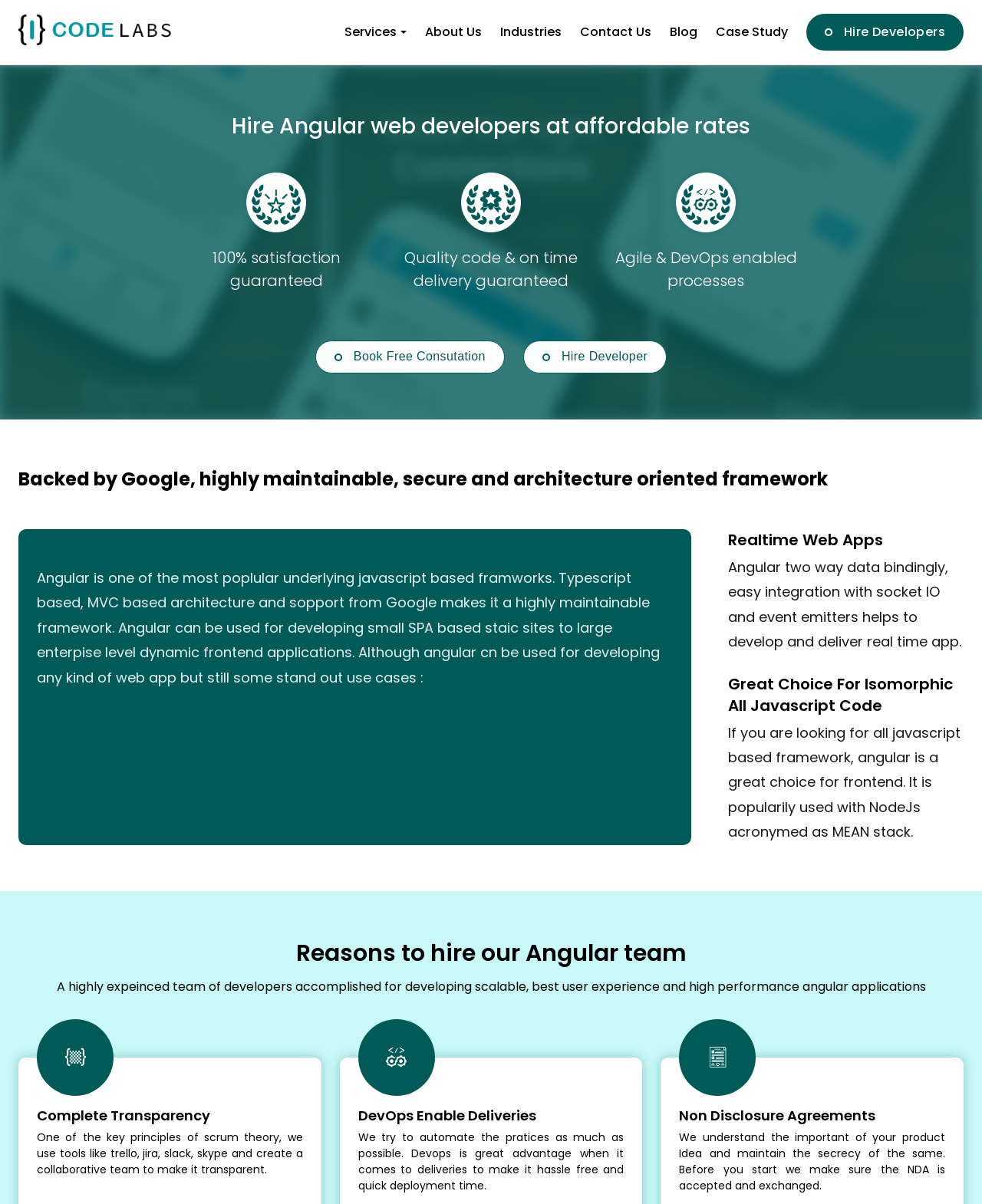Determine the bounding box coordinates for the region that must be clicked to execute the following instruction: "Click the 'About Us' link".

[0.433, 0.019, 0.491, 0.034]